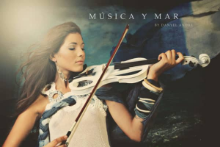What instrument is the woman playing?
Answer briefly with a single word or phrase based on the image.

Violin